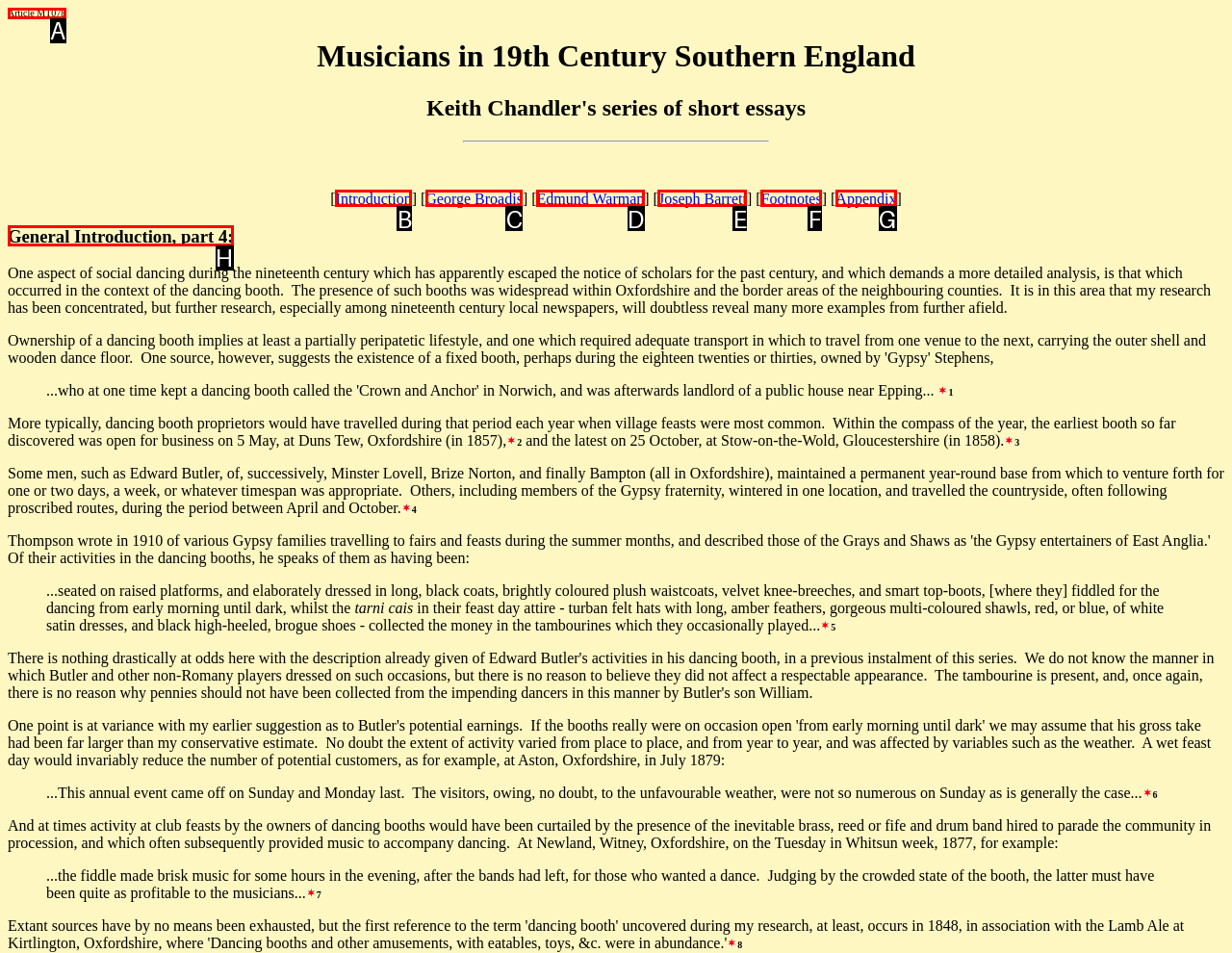Using the given description: Footnotes, identify the HTML element that corresponds best. Answer with the letter of the correct option from the available choices.

F